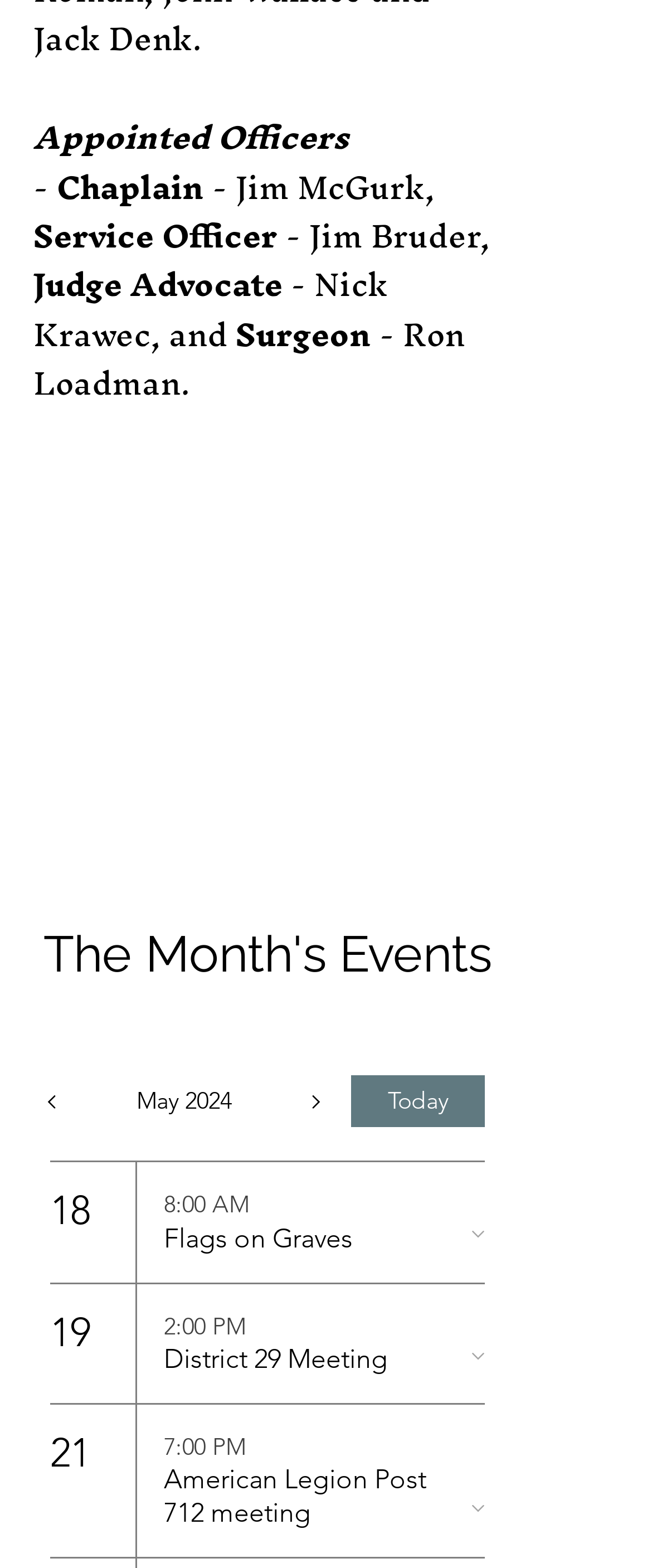Look at the image and give a detailed response to the following question: How many appointed officers are listed?

I counted the number of appointed officers listed on the webpage, which includes Chaplain, Service Officer, Judge Advocate, and Surgeon.